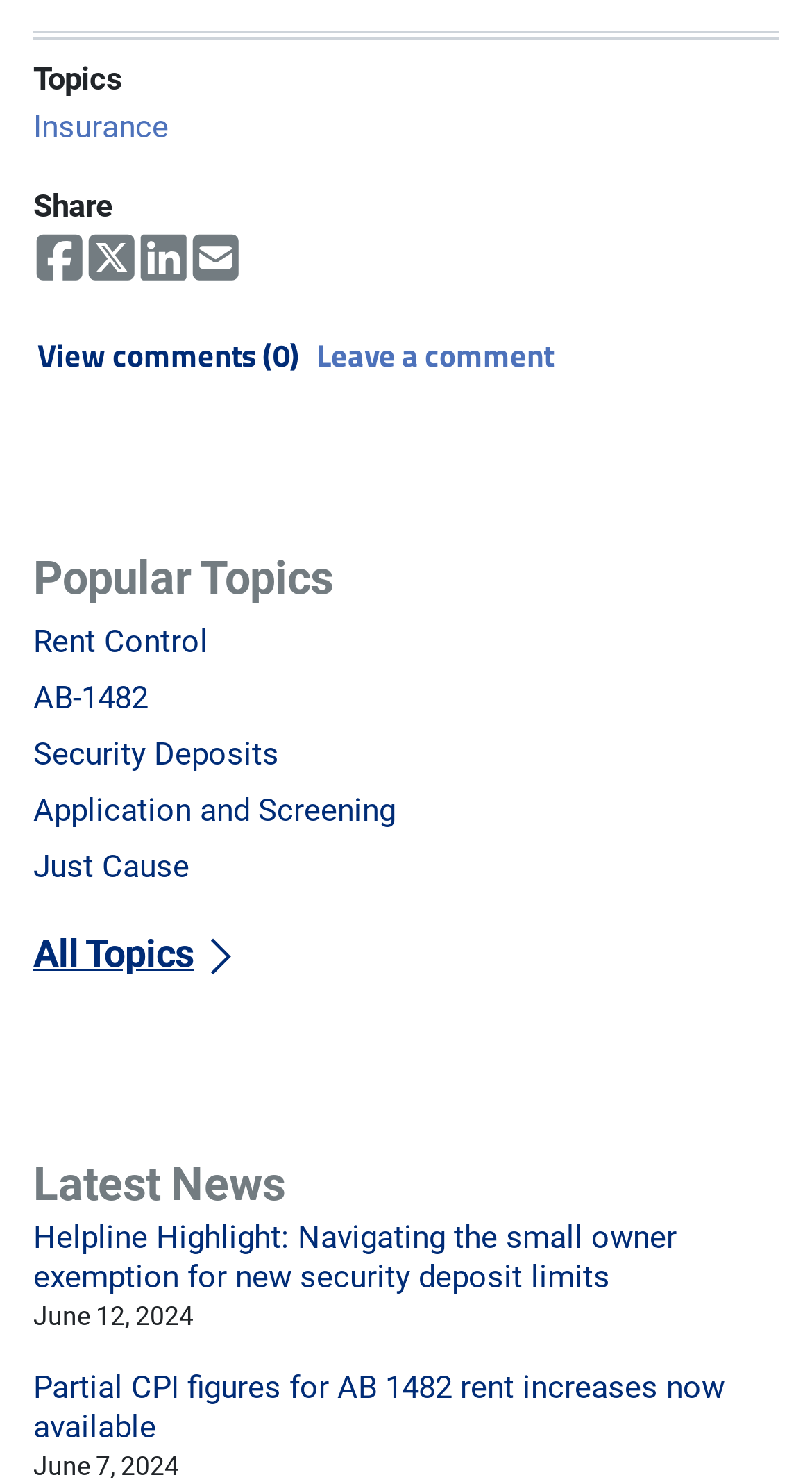Reply to the question with a single word or phrase:
How many comments are there on this webpage?

0